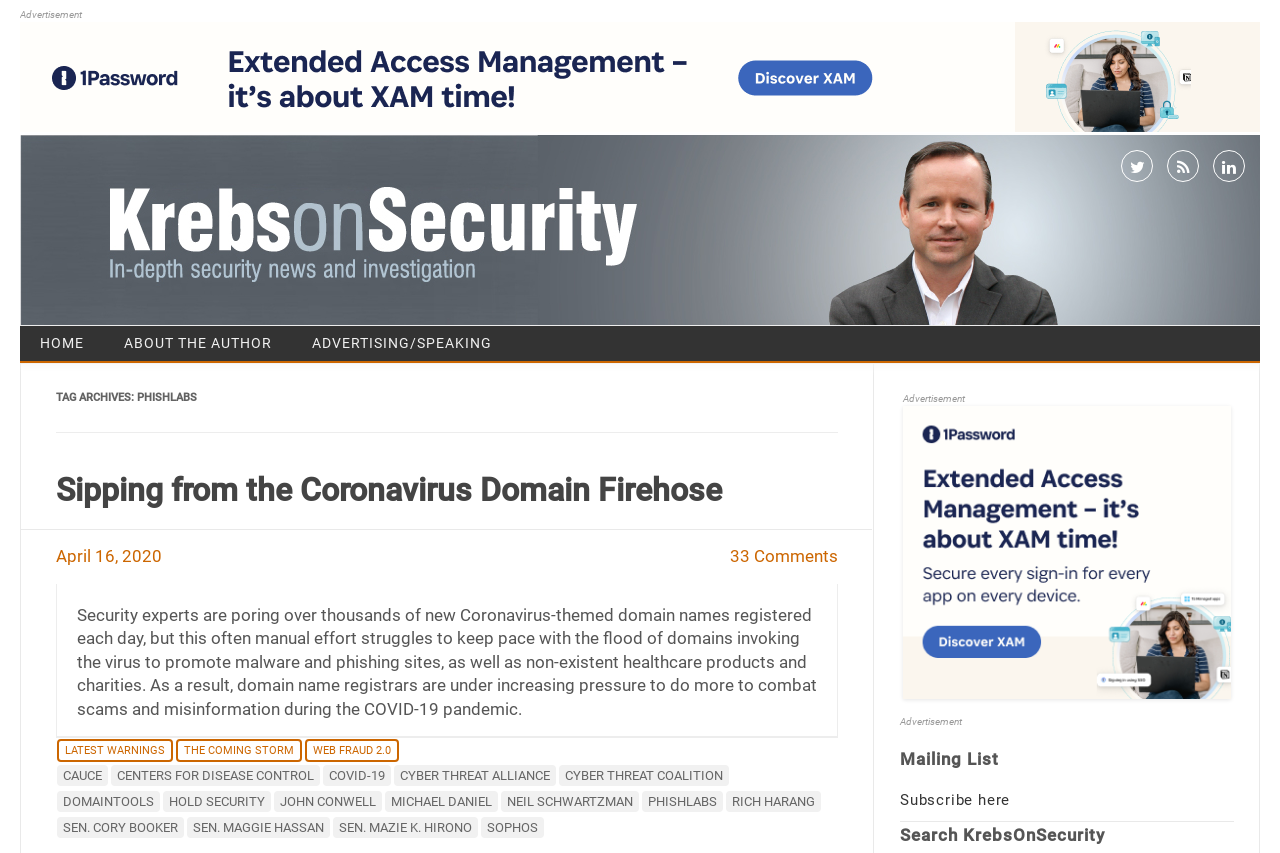Please identify the bounding box coordinates of the clickable area that will fulfill the following instruction: "Contact the homeopath". The coordinates should be in the format of four float numbers between 0 and 1, i.e., [left, top, right, bottom].

None